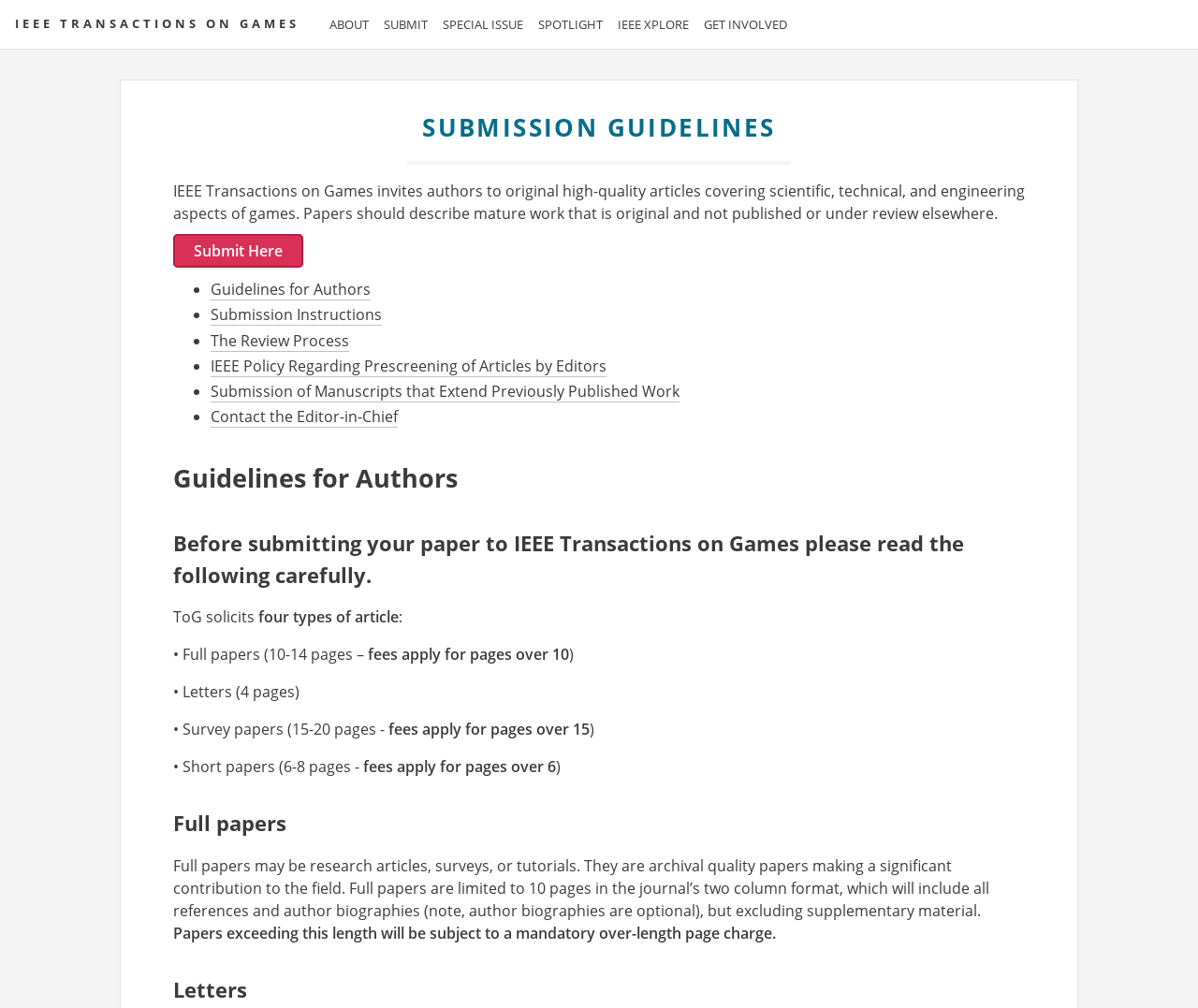Determine the title of the webpage and give its text content.

IEEE TRANSACTIONS ON GAMES